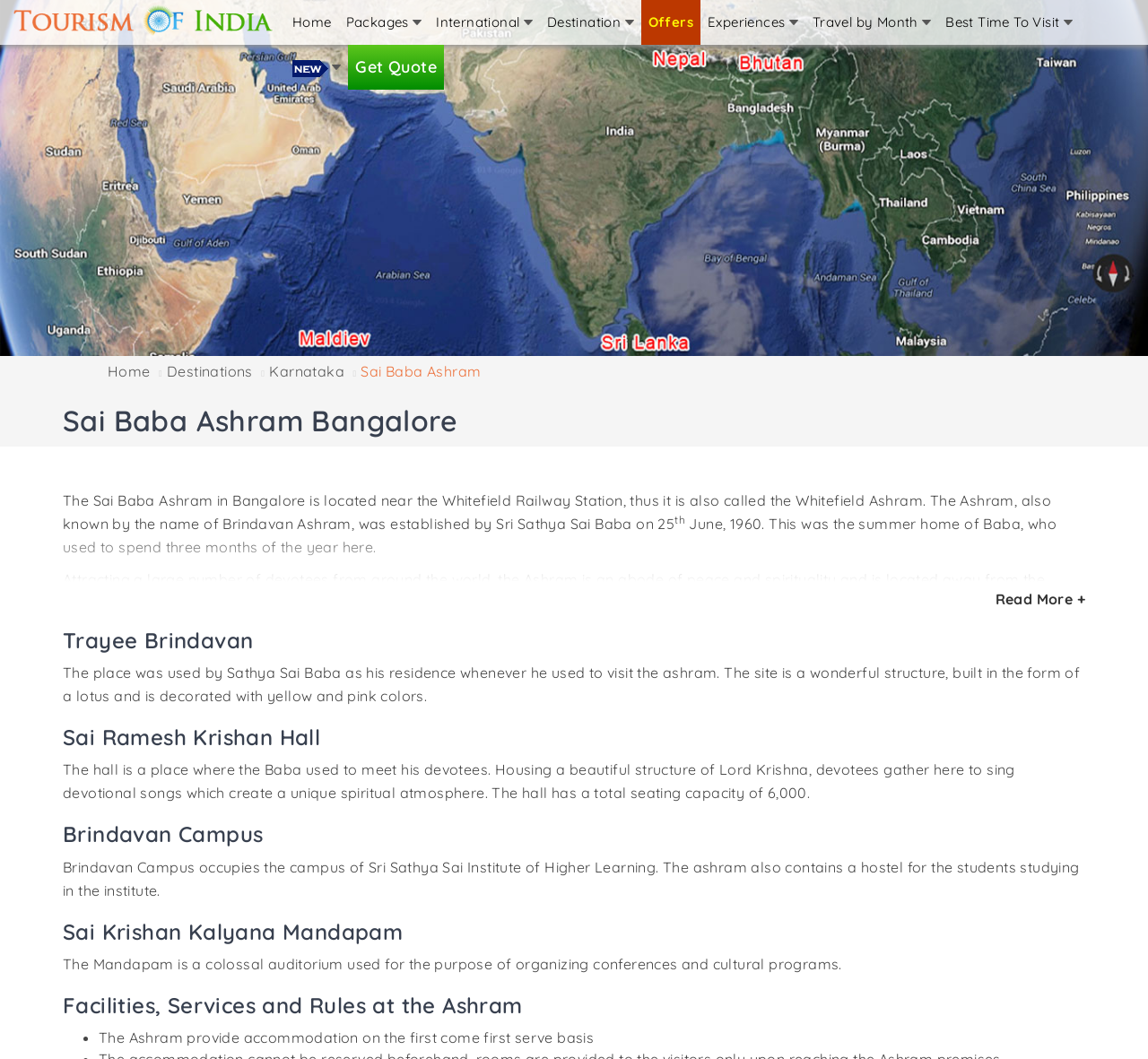Provide a one-word or one-phrase answer to the question:
How many months of the year did Baba spend at the ashram?

three